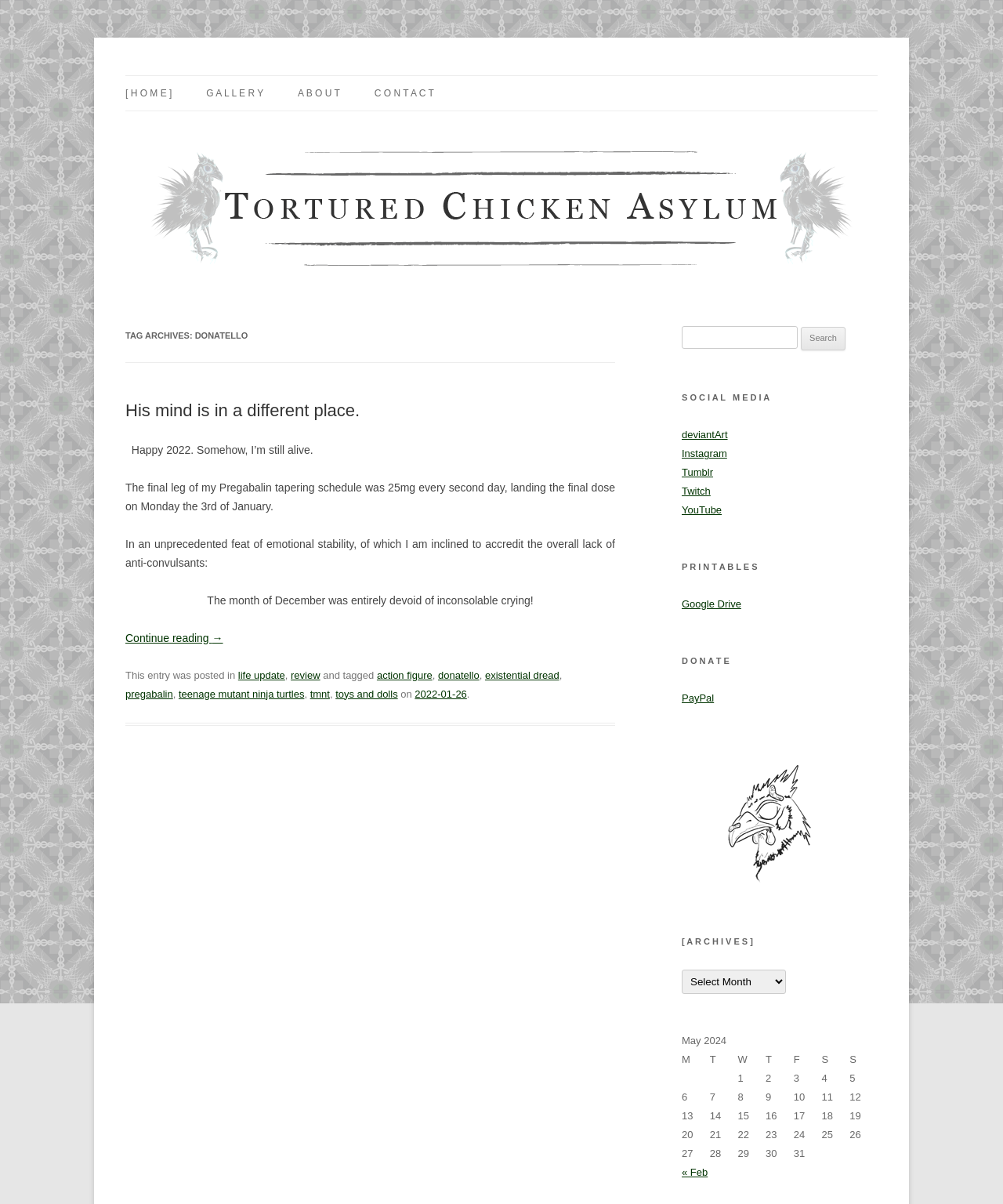Identify the bounding box for the described UI element. Provide the coordinates in (top-left x, top-left y, bottom-right x, bottom-right y) format with values ranging from 0 to 1: existential dread

[0.484, 0.556, 0.558, 0.566]